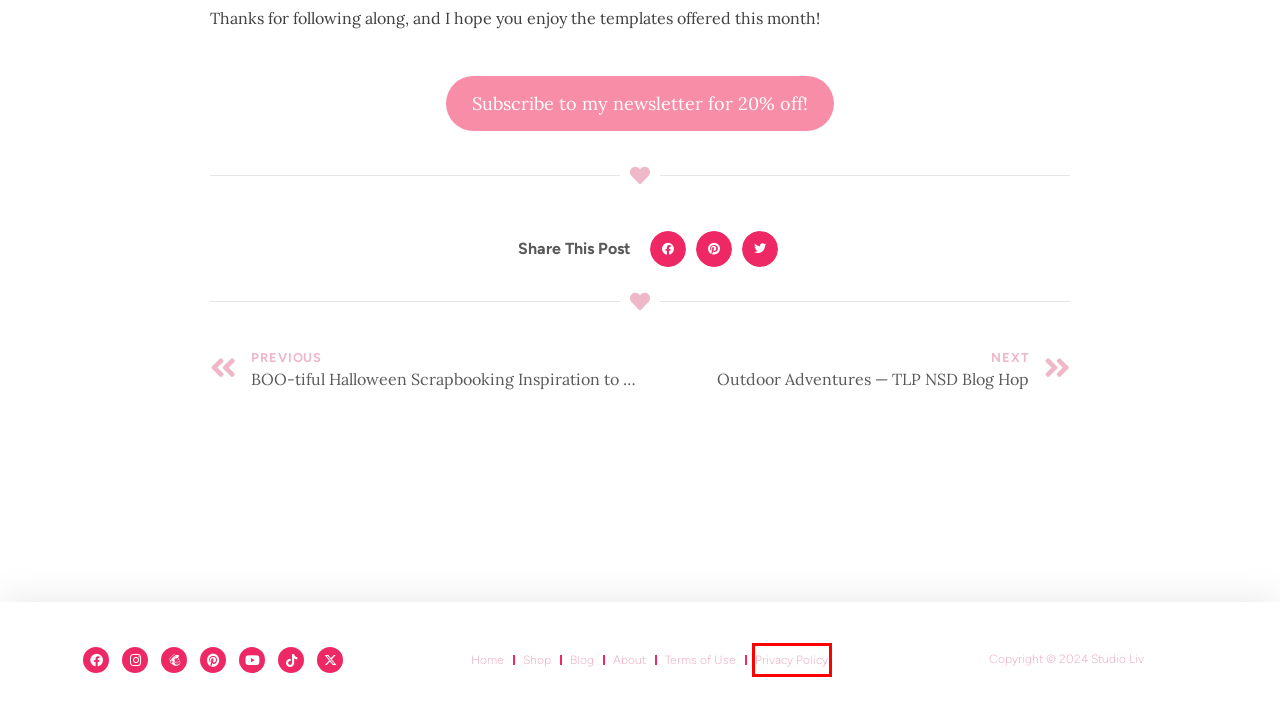Review the screenshot of a webpage which includes a red bounding box around an element. Select the description that best fits the new webpage once the element in the bounding box is clicked. Here are the candidates:
A. Blog – Studio Liv
B. Terms of Use – Studio Liv
C. Studio Liv
D. Privacy Policy – Studio Liv
E. December 1, 2023 – Studio Liv
F. Aimee Harrison Designs – Rich, Vibrant, Inspiring Designs for your Scrapbook Pages
G. BOO-tiful Halloween Scrapbooking Inspiration to Spook Up Your Memory Keeping! – Studio Liv
H. Outdoor Adventures — TLP NSD Blog Hop​ – Studio Liv

D